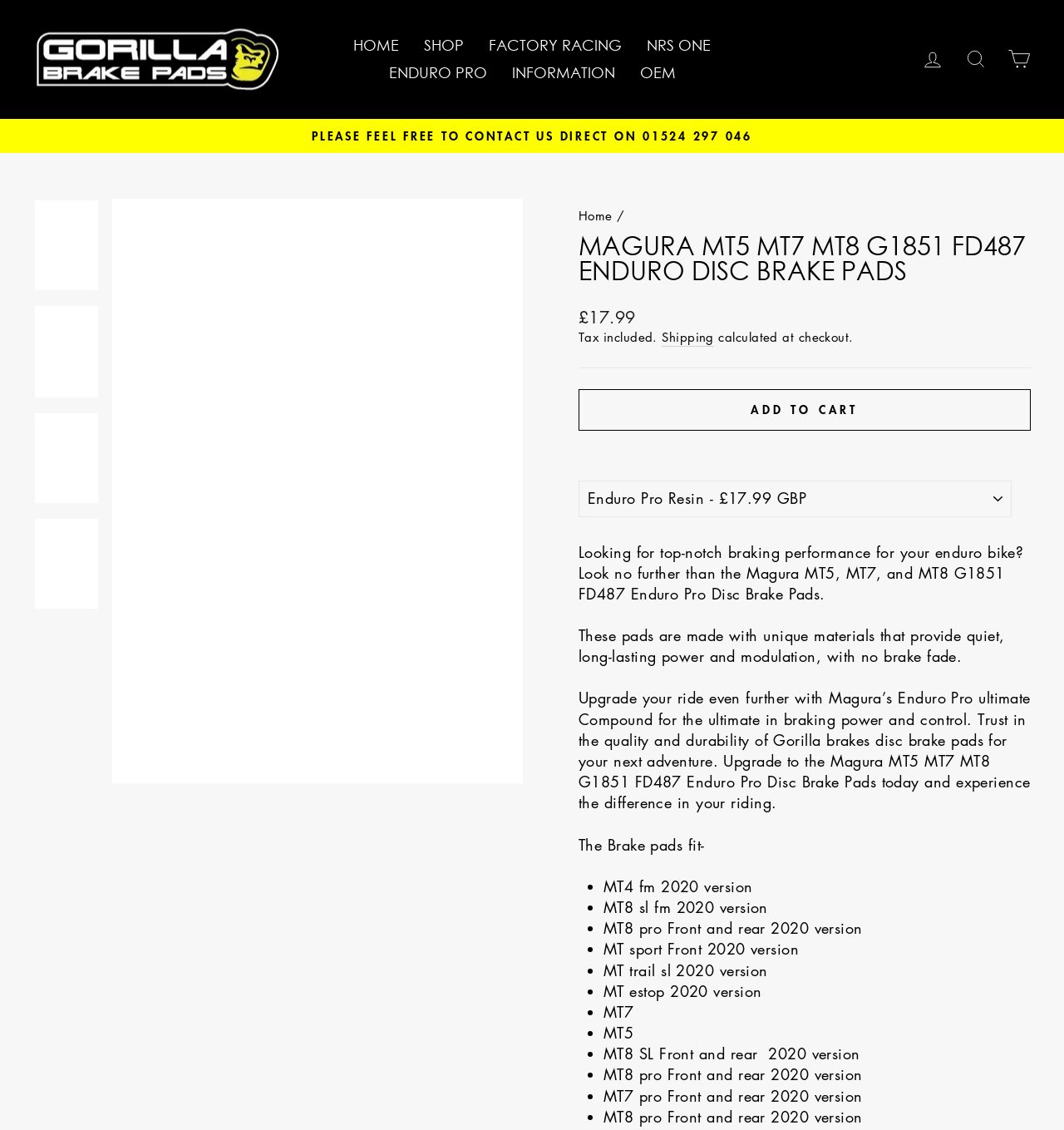Locate the bounding box coordinates of the area where you should click to accomplish the instruction: "Go to the home page".

[0.32, 0.028, 0.387, 0.053]